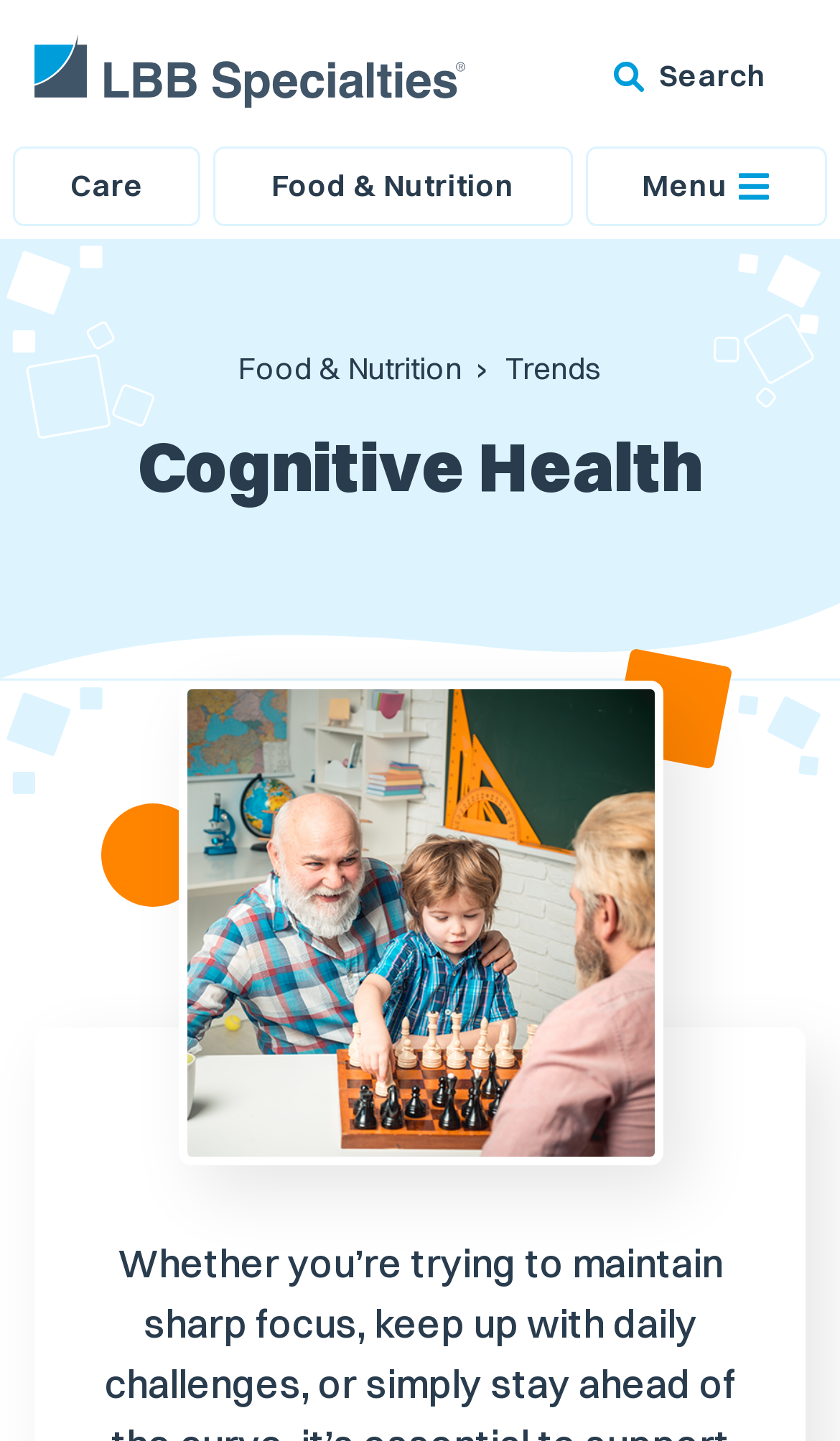Respond to the question below with a single word or phrase:
What is the main topic of the webpage?

Cognitive Health